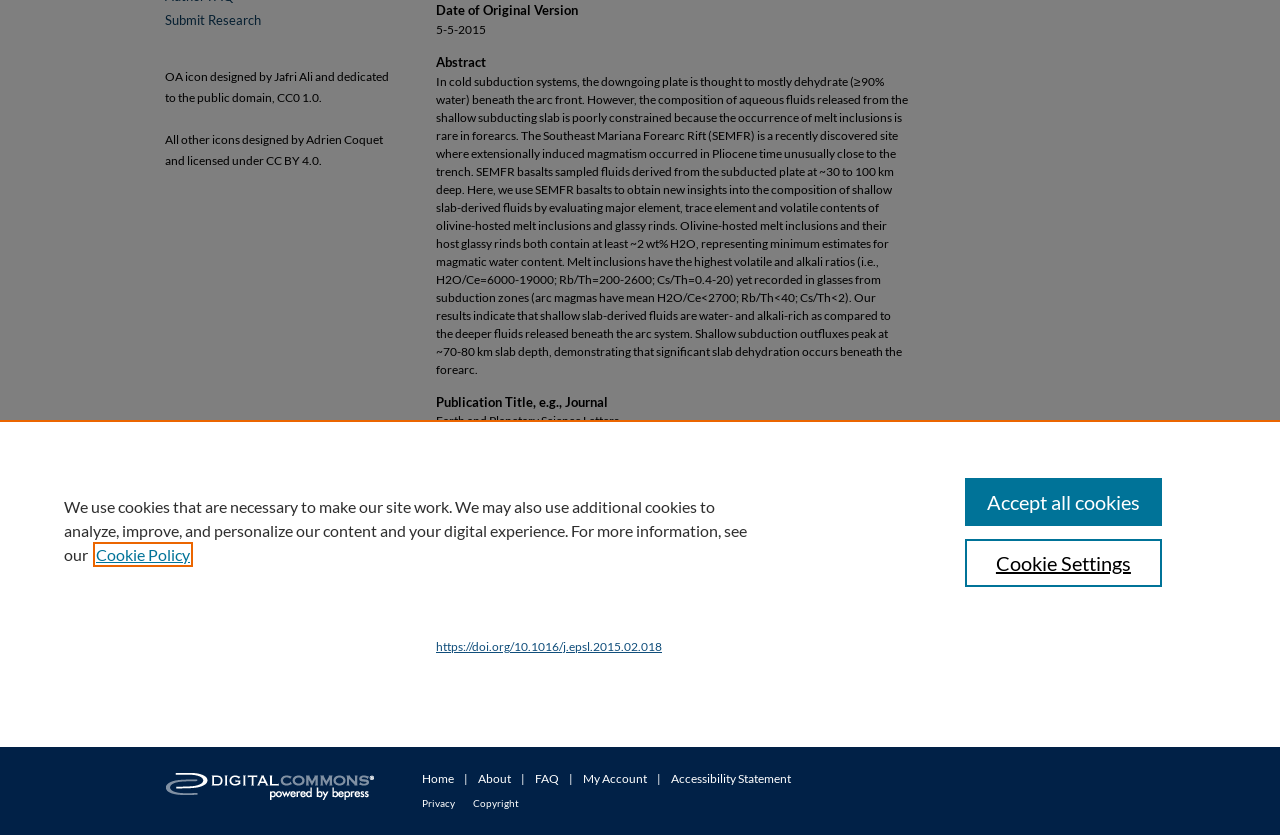From the webpage screenshot, predict the bounding box coordinates (top-left x, top-left y, bottom-right x, bottom-right y) for the UI element described here: Submit Research

[0.129, 0.014, 0.305, 0.033]